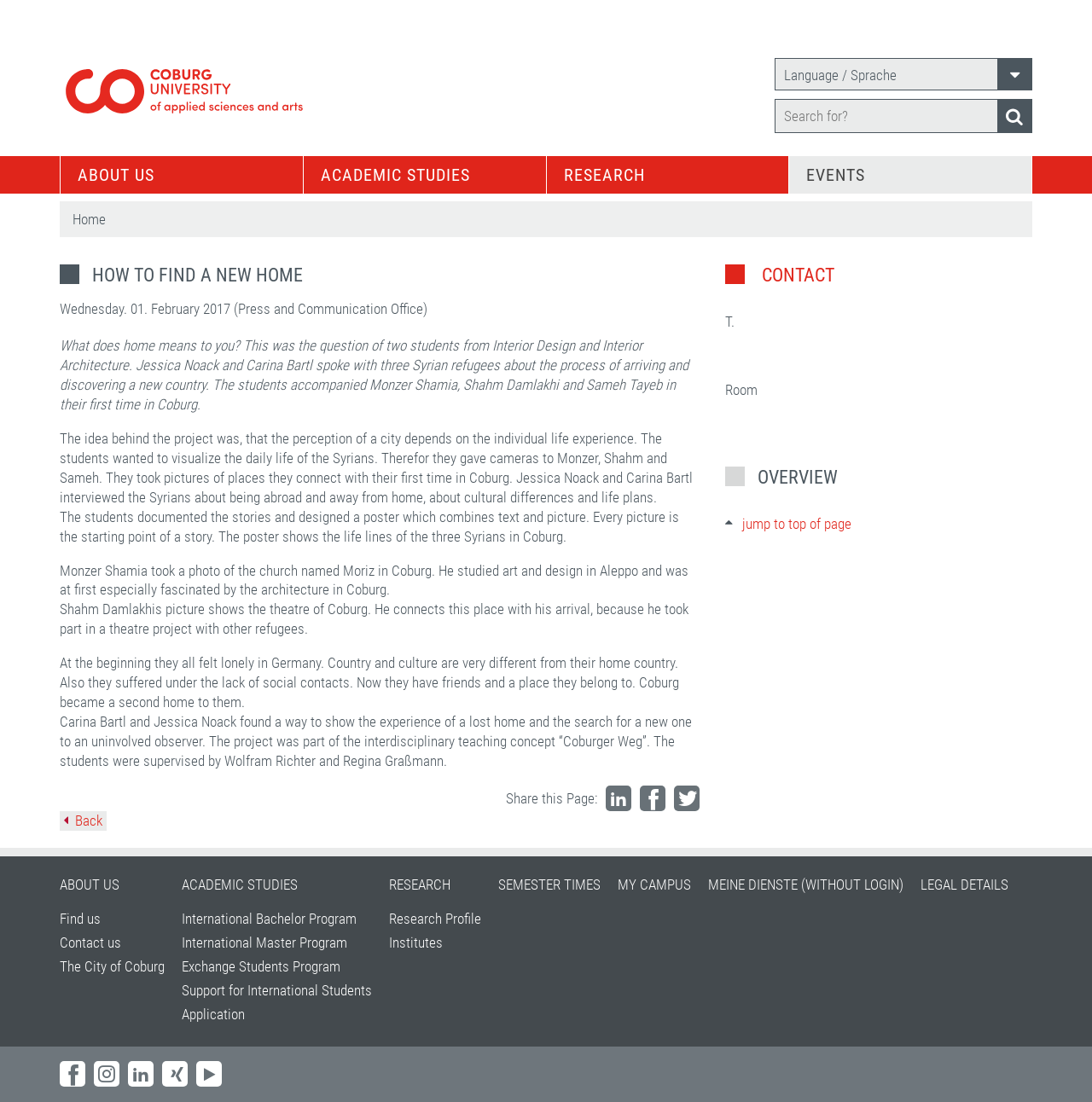Please specify the bounding box coordinates in the format (top-left x, top-left y, bottom-right x, bottom-right y), with values ranging from 0 to 1. Identify the bounding box for the UI component described as follows: name="tx_solr[q]" placeholder="Search for?"

[0.71, 0.091, 0.945, 0.12]